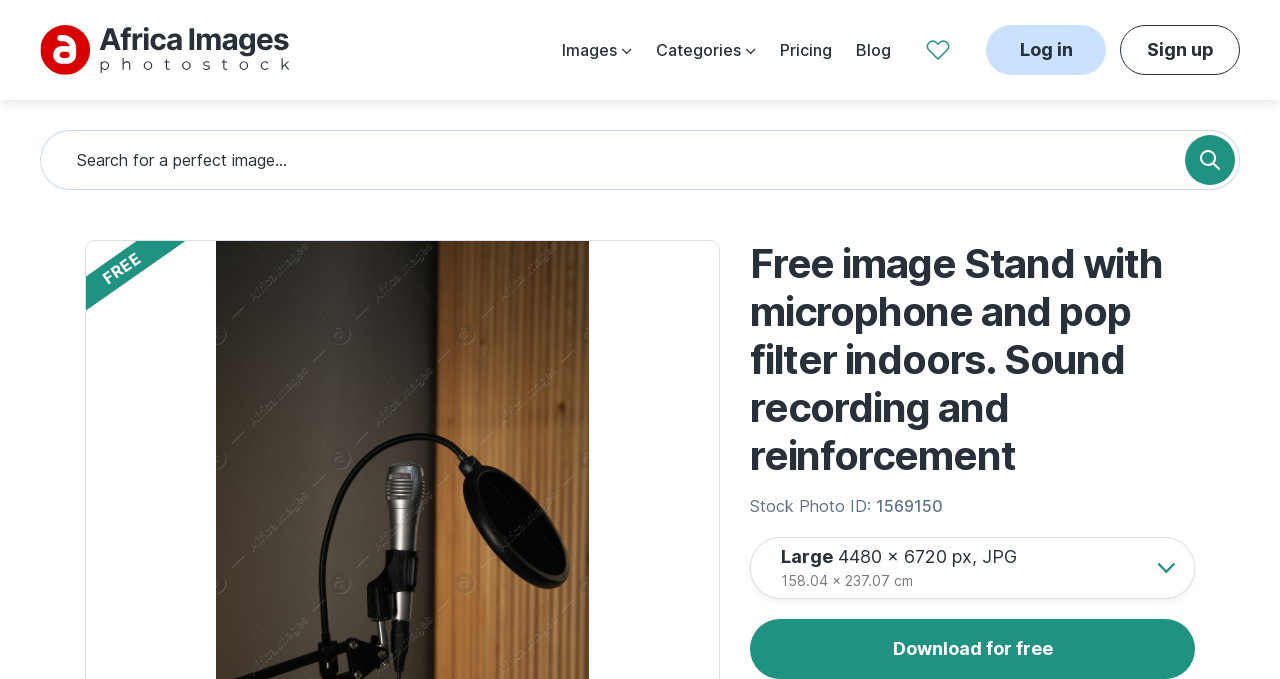Give the bounding box coordinates for the element described by: "Download for free".

[0.586, 0.912, 0.934, 1.0]